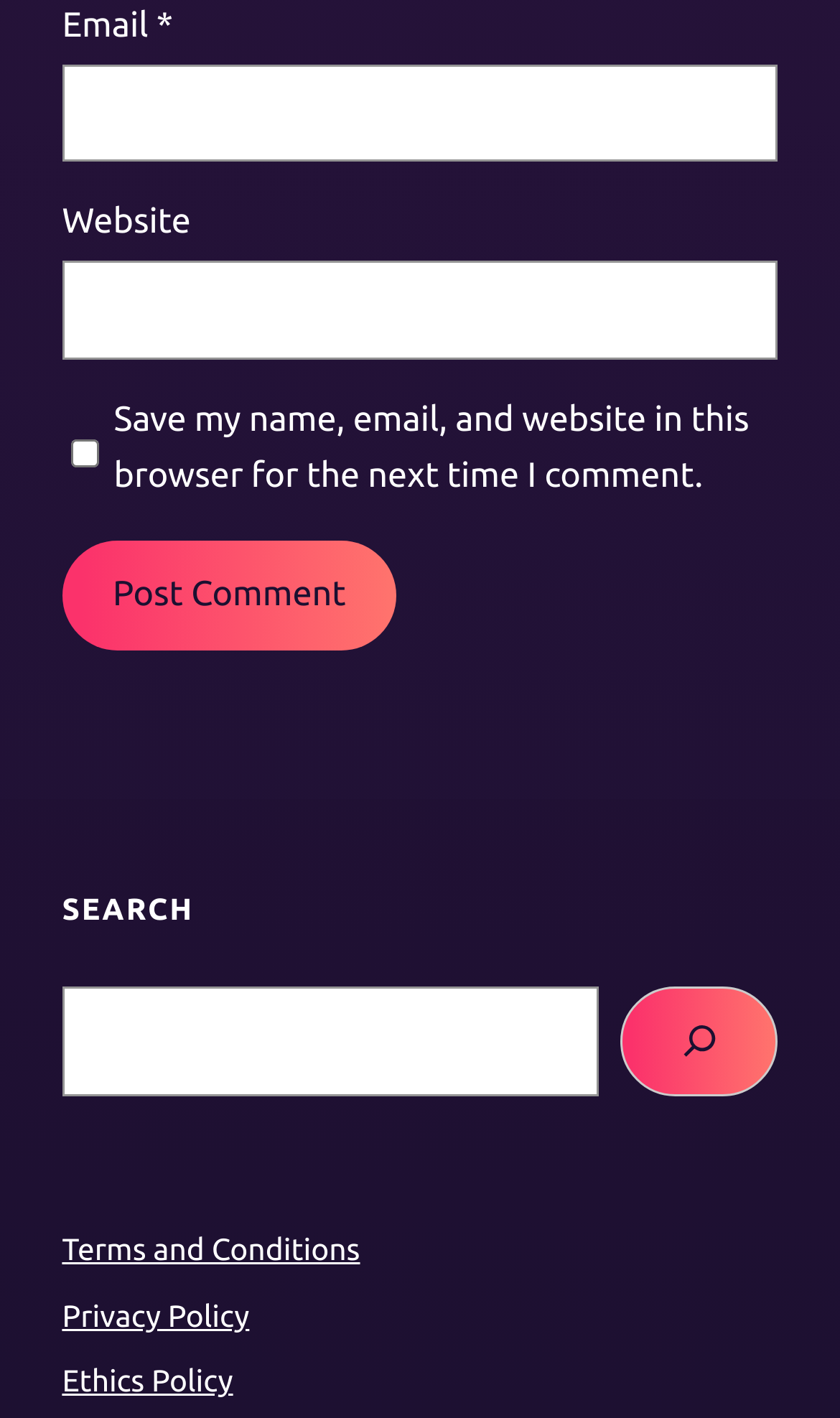Provide the bounding box coordinates of the UI element this sentence describes: "Privacy Policy".

[0.074, 0.916, 0.297, 0.94]